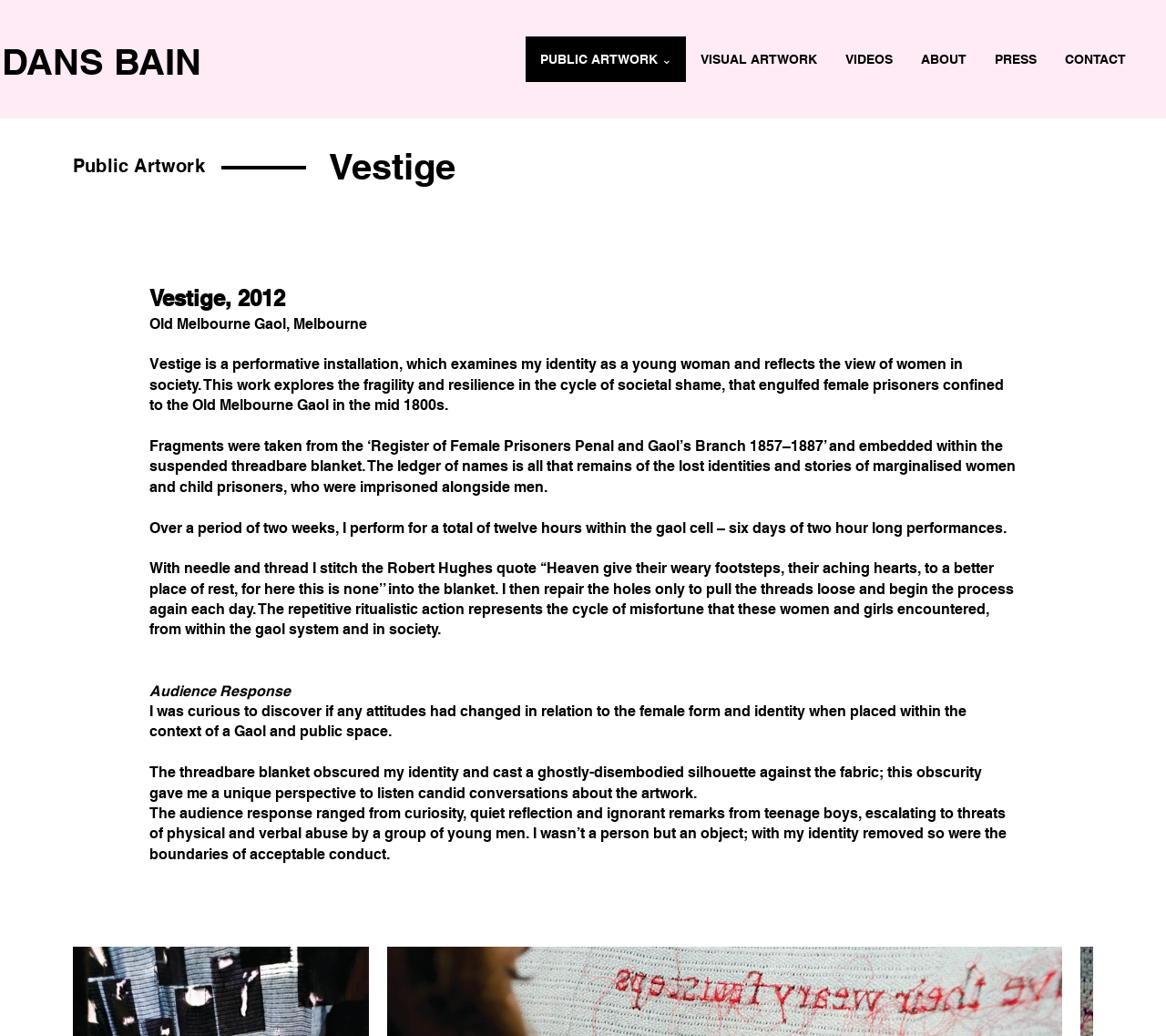Given the element description, predict the bounding box coordinates in the format (top-left x, top-left y, bottom-right x, bottom-right y). Make sure all values are between 0 and 1. Here is the element description: PUBLIC ARTWORK ⌄

[0.451, 0.035, 0.588, 0.079]